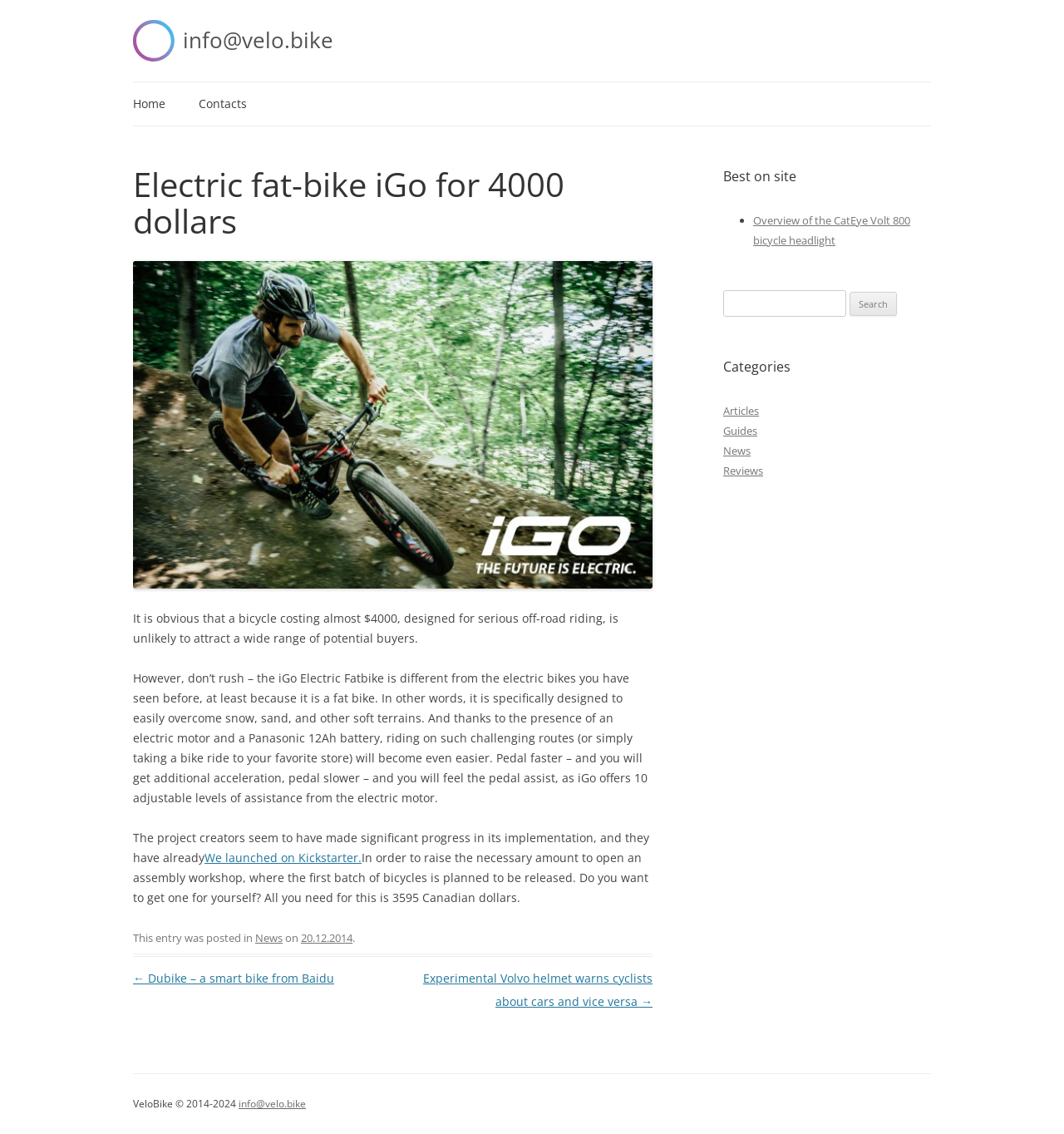Create an elaborate caption that covers all aspects of the webpage.

This webpage is about an electric fat-bike called iGo, which costs $4000. At the top, there is a heading with the website's name, "Вело Байк", and an image of a logo. Below it, there are links to navigate to the home page, contacts, and to skip to the content.

The main content of the webpage is an article about the iGo electric fat-bike. The article has a heading with the bike's name and a price tag. Below the heading, there is an image of the bike. The article describes the bike's features, such as its ability to overcome snow, sand, and other soft terrains, and its electric motor with 10 adjustable levels of assistance. The article also mentions that the project creators have launched a Kickstarter campaign to raise funds to open an assembly workshop.

To the right of the main content, there is a complementary section with a heading "Best on site". Below it, there are links to other articles, including an overview of a bicycle headlight. There is also a search bar with a button to search for specific content. Below the search bar, there are links to different categories, such as articles, guides, news, and reviews.

At the bottom of the webpage, there is a footer section with a link to a previous post and a link to a next post. There is also a copyright notice with the website's name and years.

Overall, the webpage is focused on providing information about the iGo electric fat-bike and its features, with additional links to other relevant content and a search function to facilitate navigation.